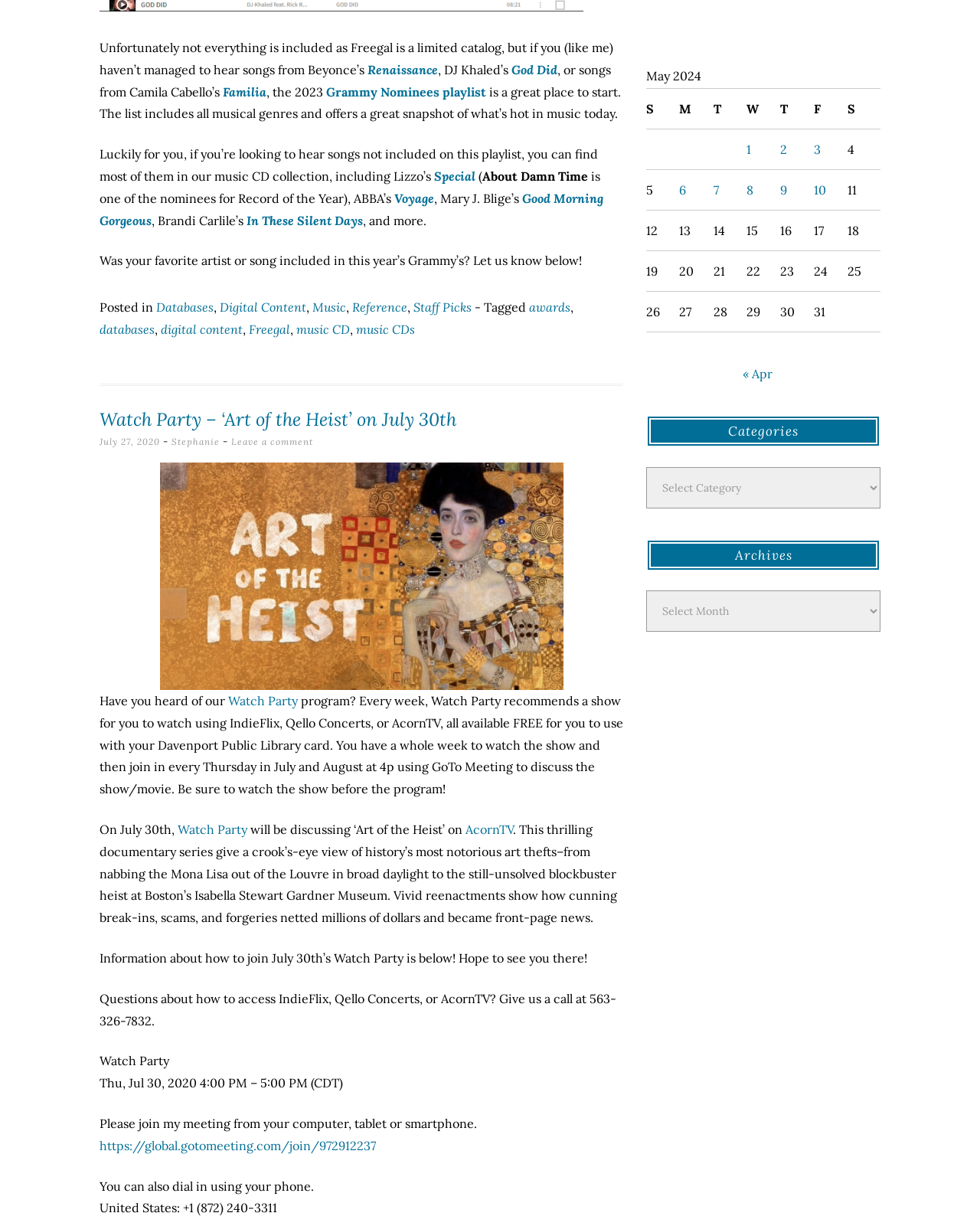Pinpoint the bounding box coordinates of the element you need to click to execute the following instruction: "Click the 'Watch Party – ‘Art of the Heist’ on July 30th' link". The bounding box should be represented by four float numbers between 0 and 1, in the format [left, top, right, bottom].

[0.102, 0.328, 0.561, 0.352]